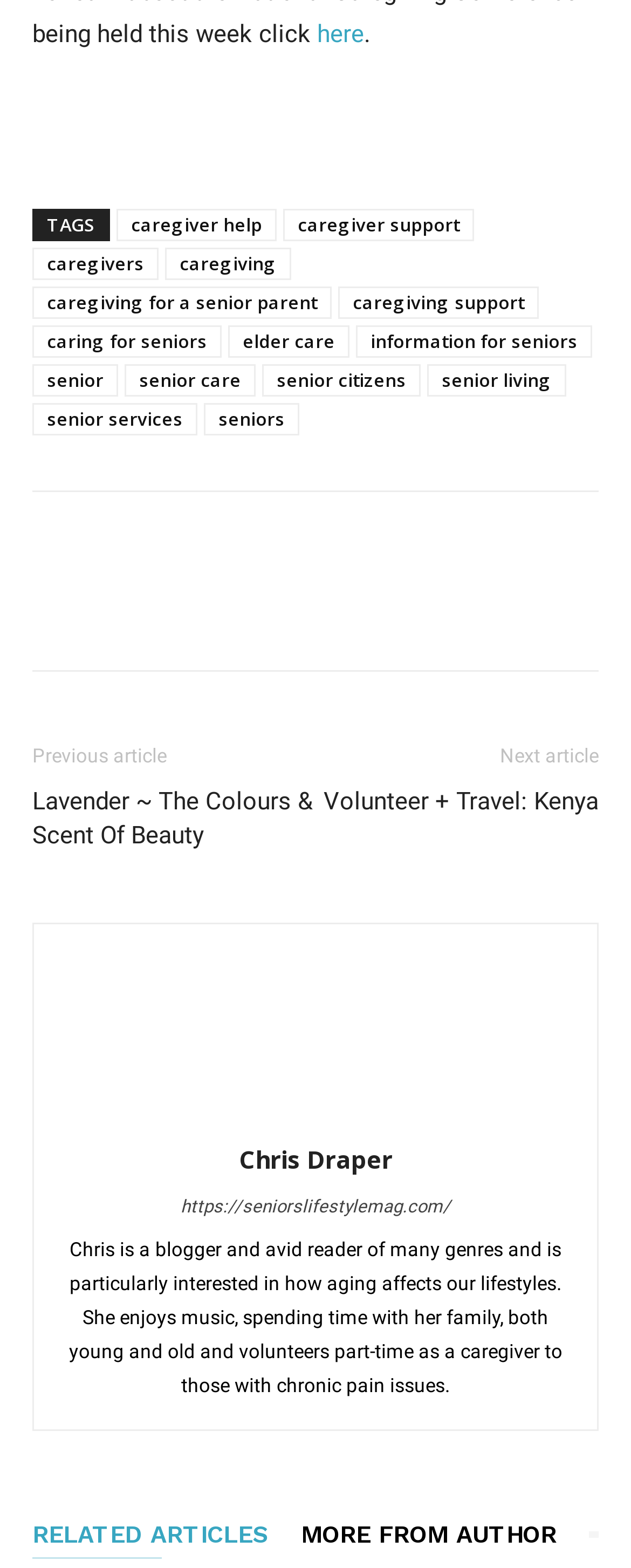Calculate the bounding box coordinates of the UI element given the description: "Volunteer + Travel: Kenya".

[0.513, 0.5, 0.949, 0.522]